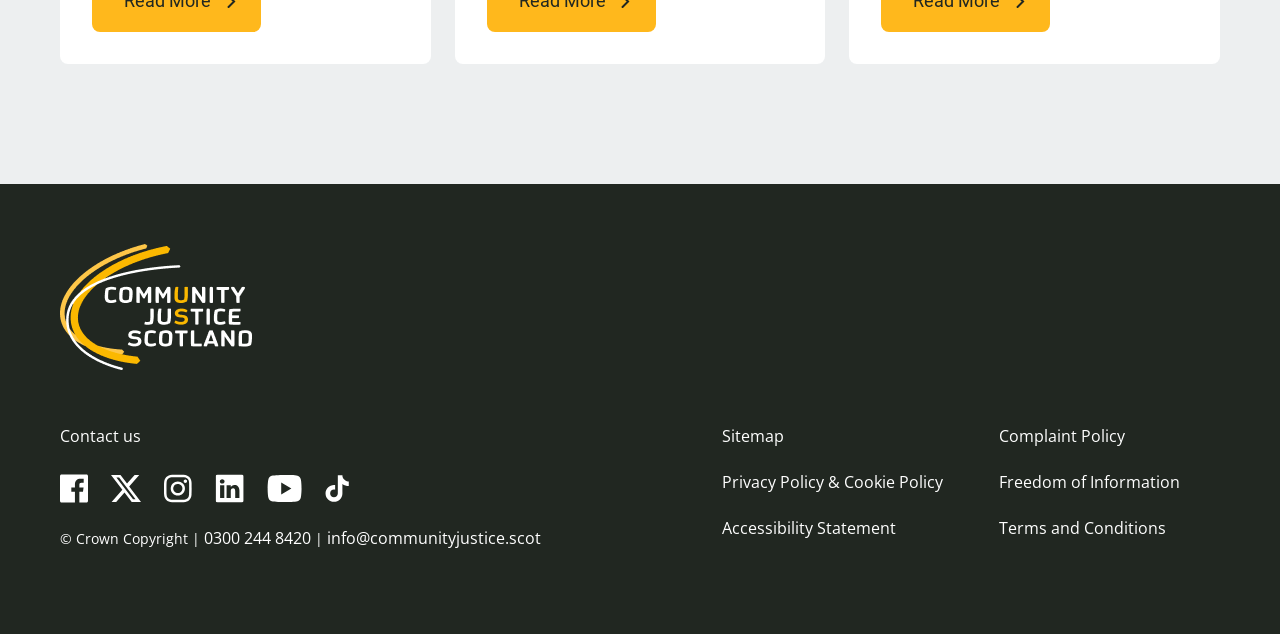How many navigation links are available?
By examining the image, provide a one-word or phrase answer.

6